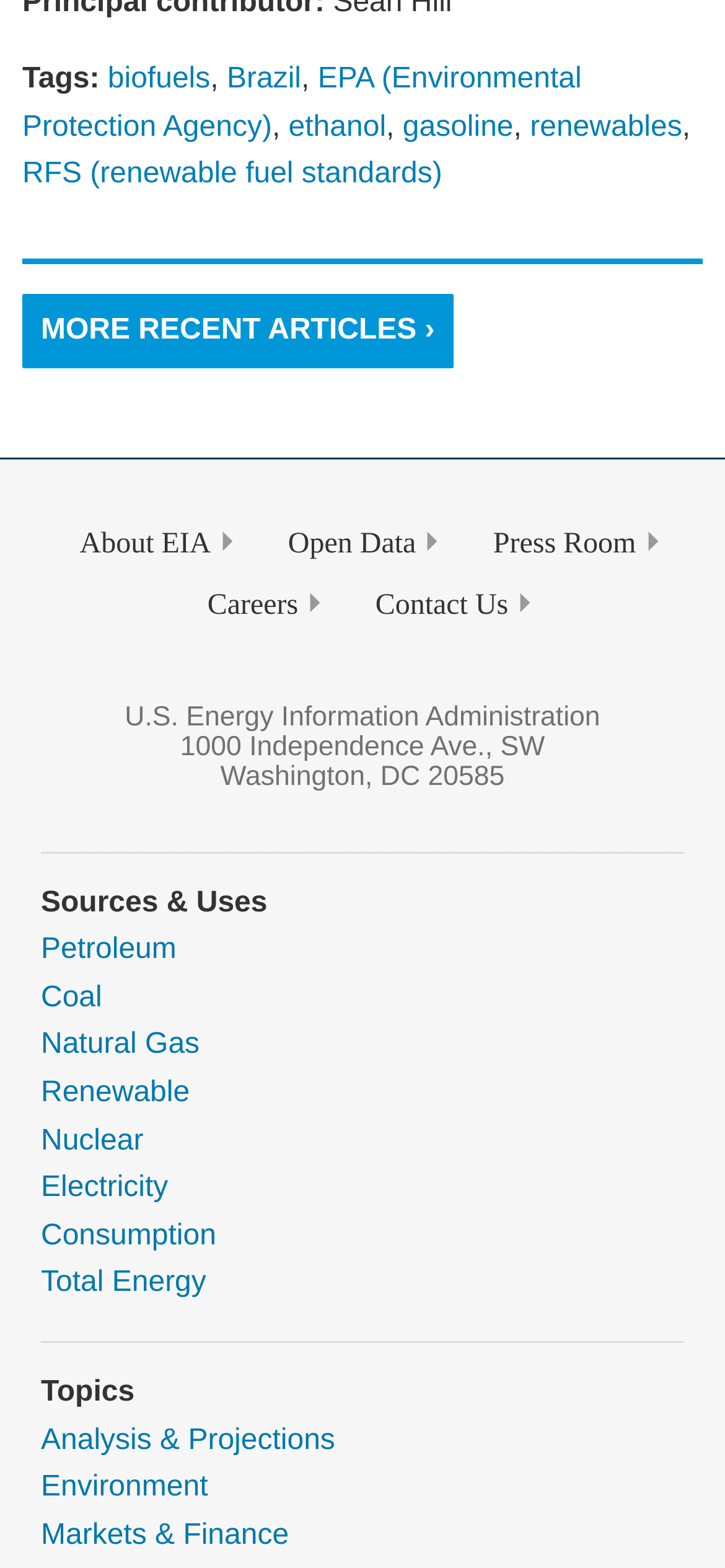Bounding box coordinates are specified in the format (top-left x, top-left y, bottom-right x, bottom-right y). All values are floating point numbers bounded between 0 and 1. Please provide the bounding box coordinate of the region this sentence describes: Blog

None